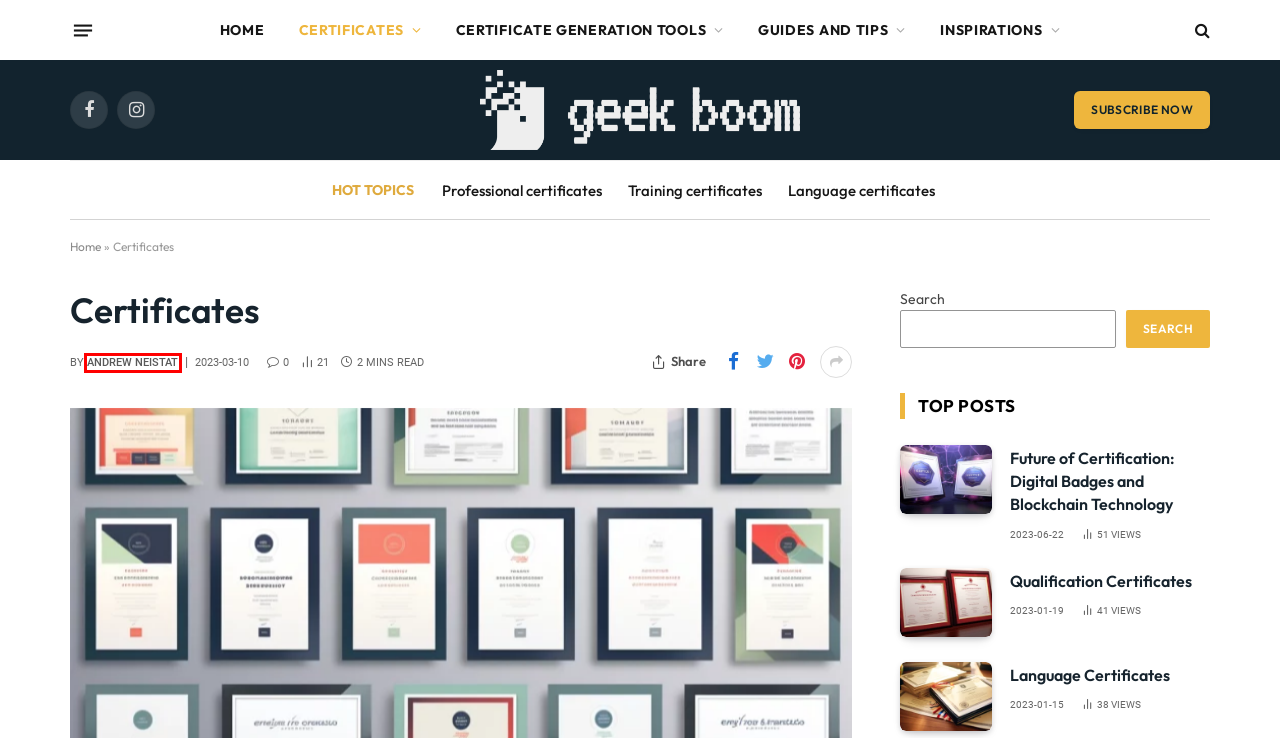You are presented with a screenshot of a webpage with a red bounding box. Select the webpage description that most closely matches the new webpage after clicking the element inside the red bounding box. The options are:
A. Training Certificates - Geek Boom
B. Professional Certificates - Geek Boom
C. Inspirations - Geek Boom
D. Language Certificates - Geek Boom
E. Guides and Tips - Geek Boom
F. Certificate Generation Tools - Geek Boom
G. Geek Boom - Geek Boom
H. Andrew Neistat, Author at Geek Boom

H